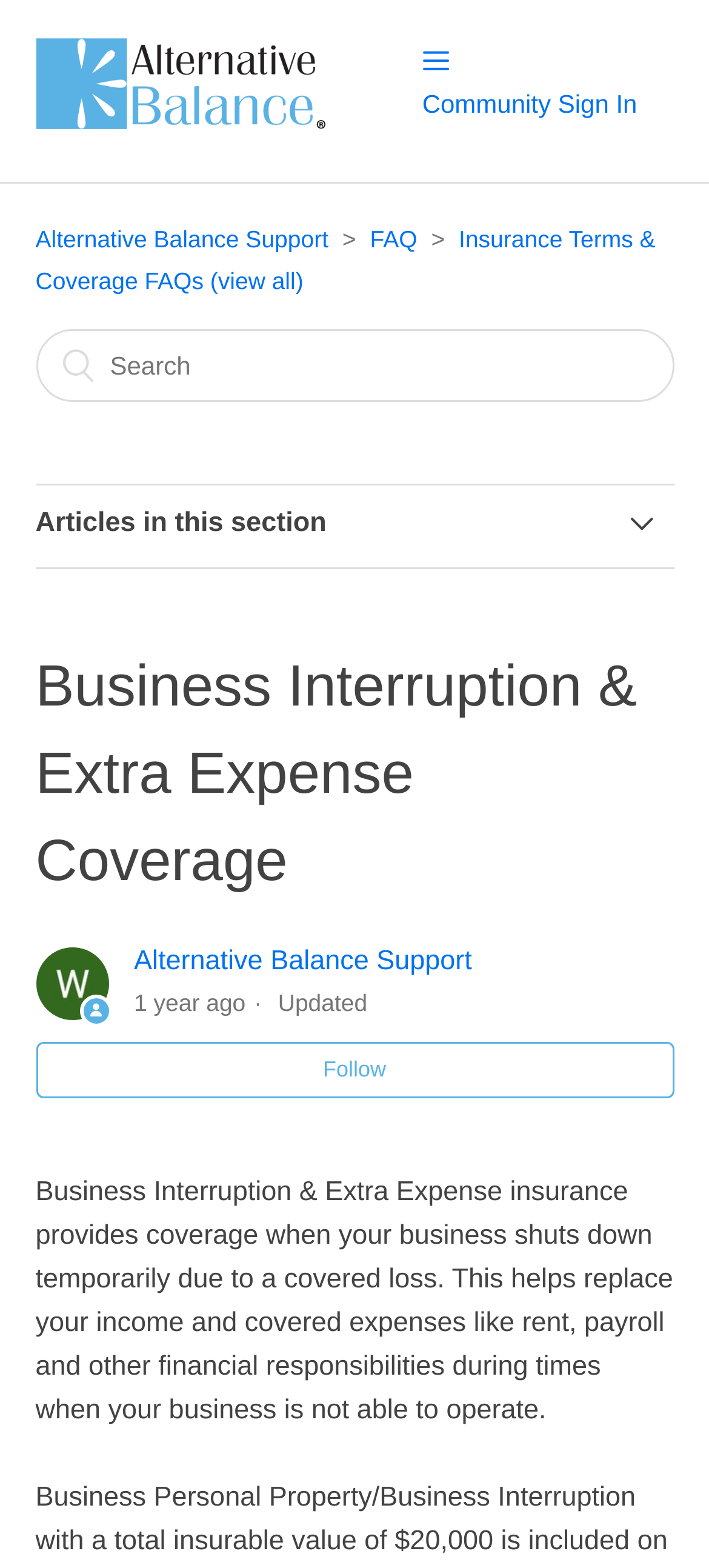Bounding box coordinates should be provided in the format (top-left x, top-left y, bottom-right x, bottom-right y) with all values between 0 and 1. Identify the bounding box for this UI element: Follow

[0.05, 0.665, 0.95, 0.7]